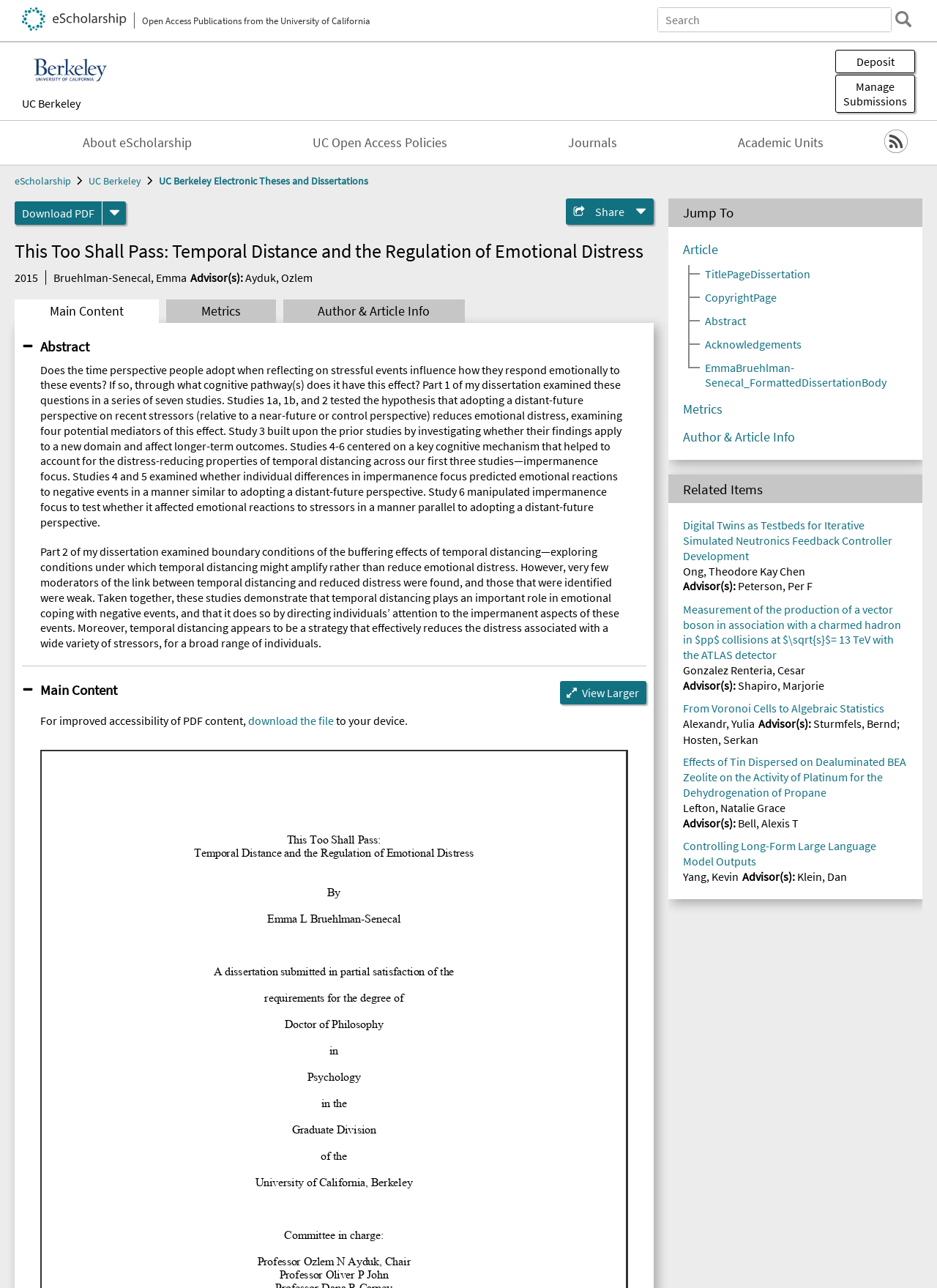What is the advisor's name?
Can you offer a detailed and complete answer to this question?

I found the answer by looking at the text 'Advisor(s): Ayduk, Ozlem' which is located under the heading 'This Too Shall Pass: Temporal Distance and the Regulation of Emotional Distress'.